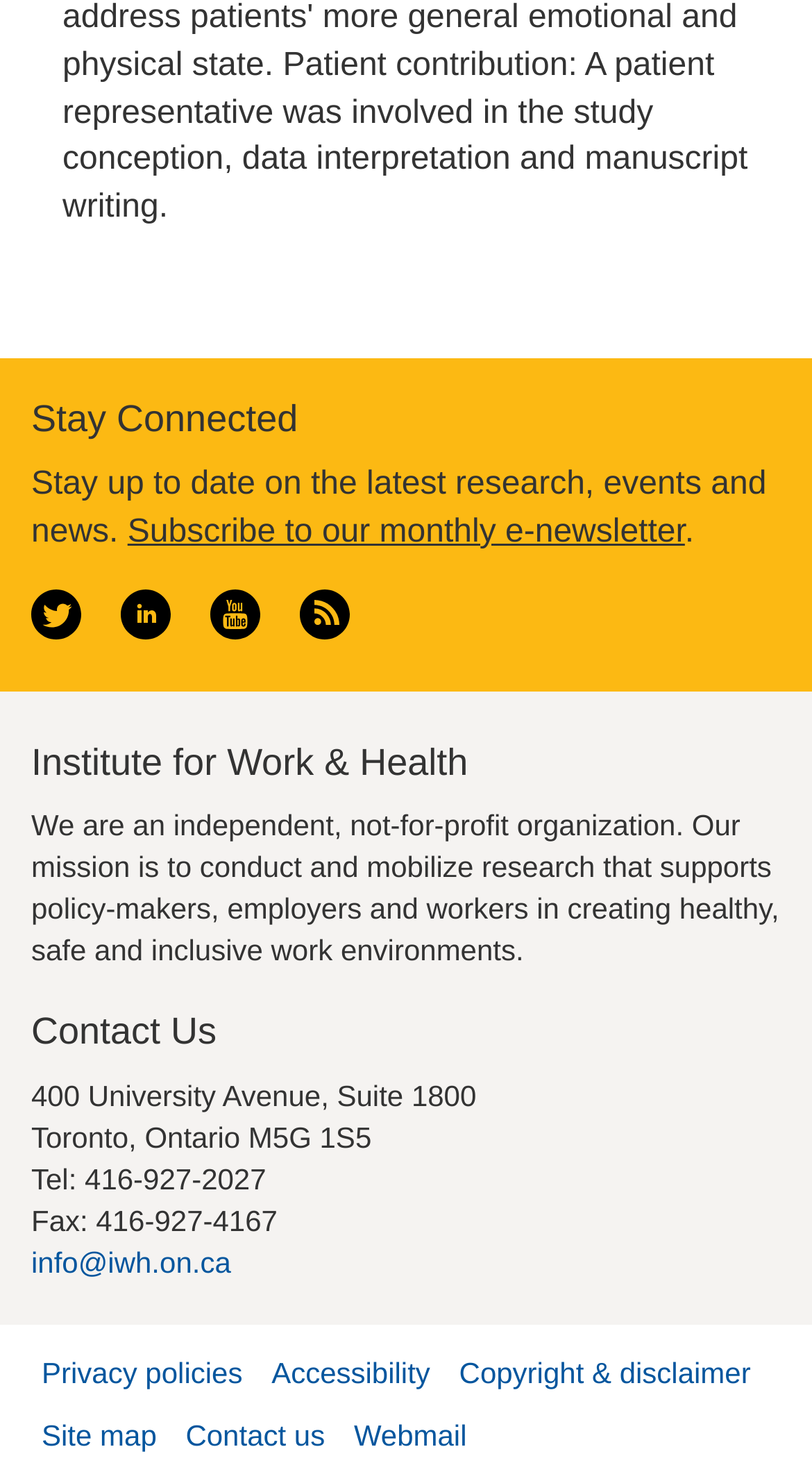Using the given element description, provide the bounding box coordinates (top-left x, top-left y, bottom-right x, bottom-right y) for the corresponding UI element in the screenshot: Privacy policies

[0.038, 0.905, 0.311, 0.948]